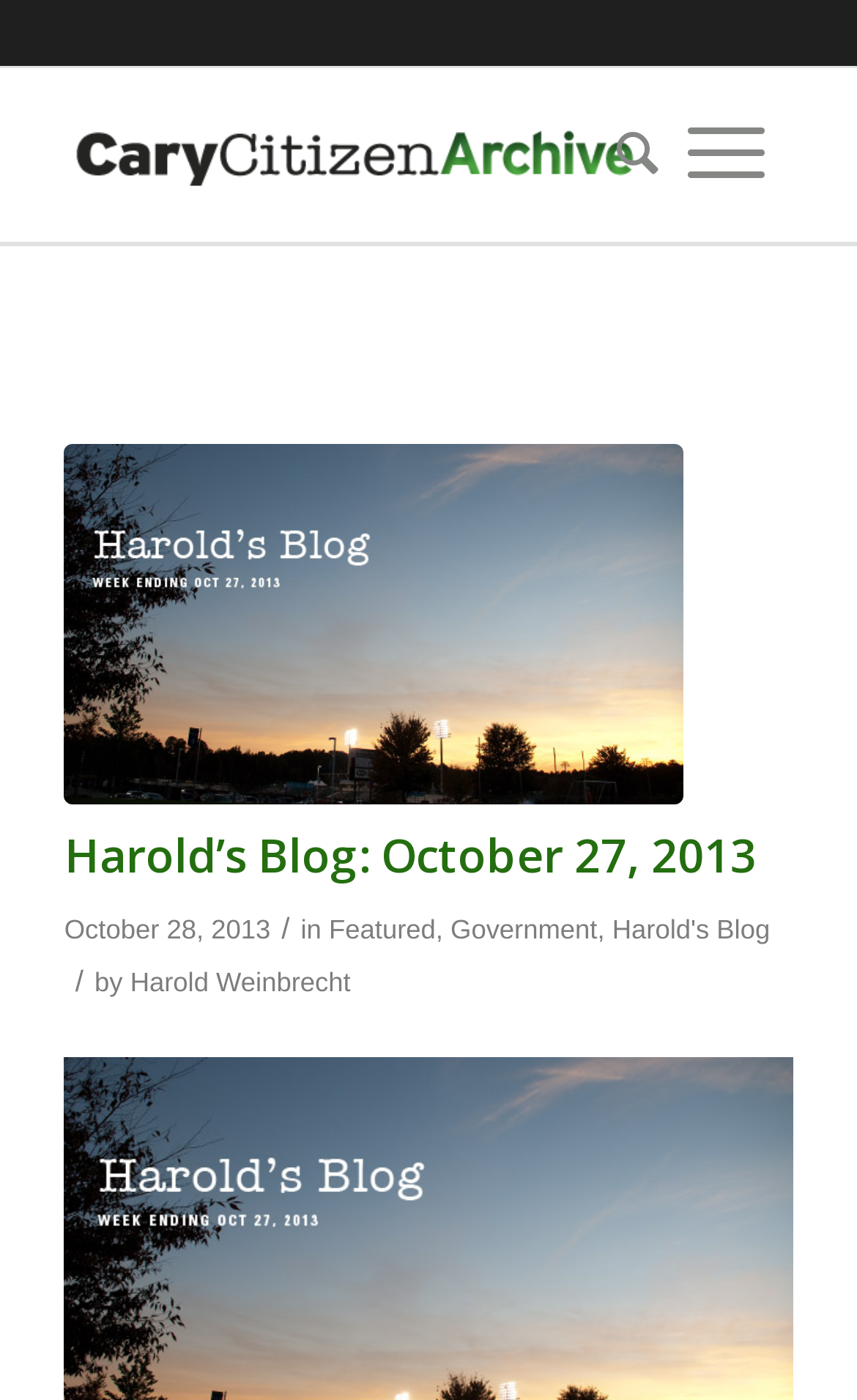Provide a brief response to the question below using one word or phrase:
What is the name of the archive?

CaryCitizen Archive